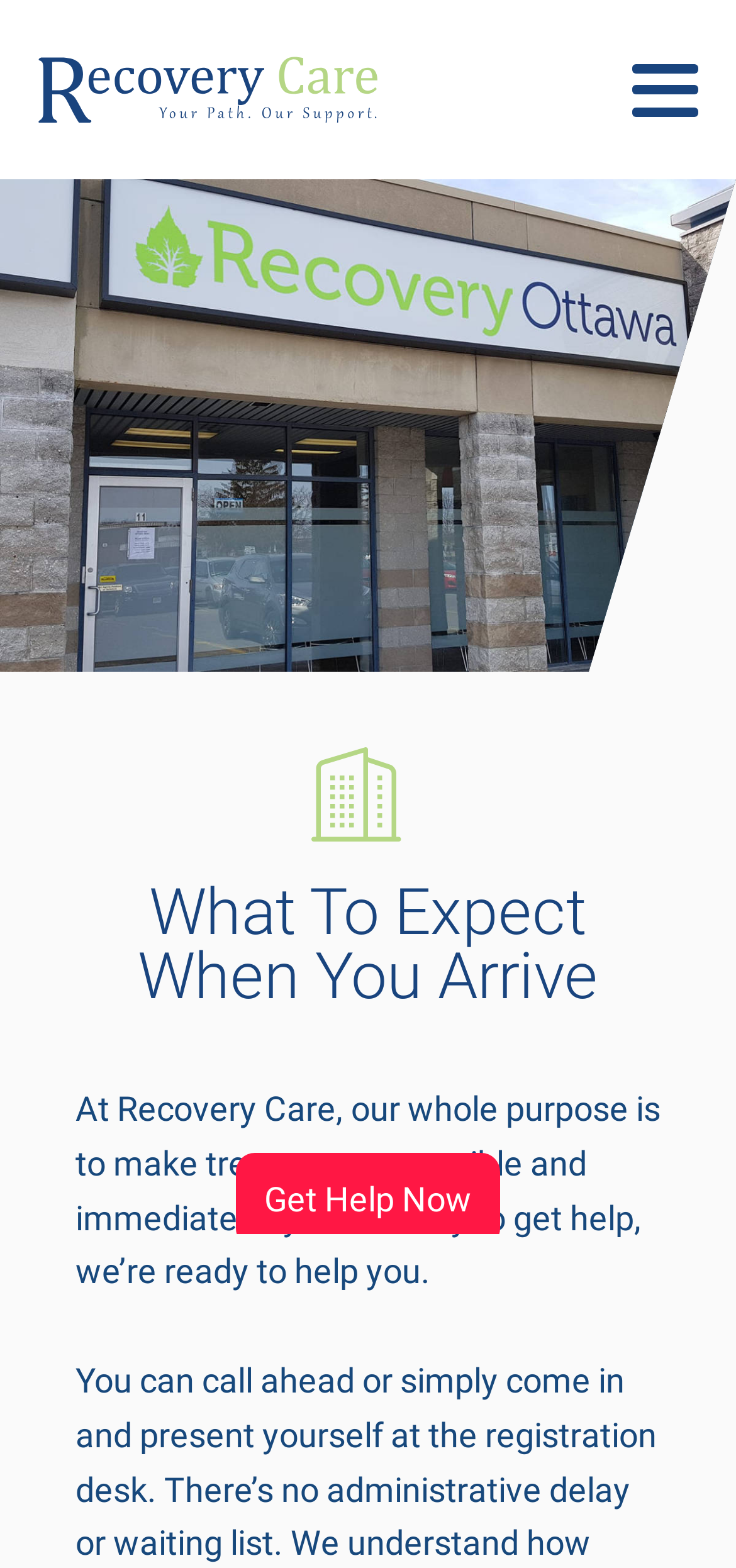What is the logo of Recovery Care?
Please provide an in-depth and detailed response to the question.

The logo of Recovery Care is an image element located at the top of the webpage, identified as 'RecoveryCareLogoFinal2'. This logo is likely a visual representation of the organization's brand.